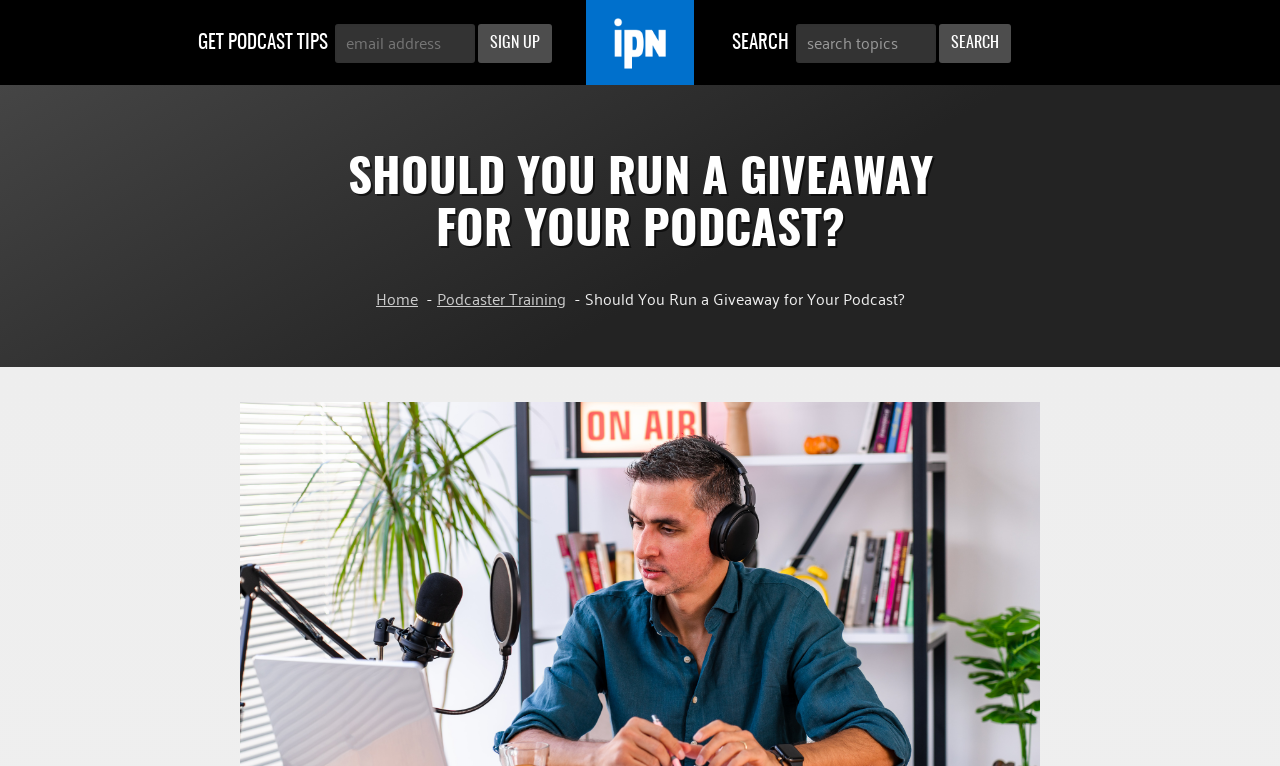What is the purpose of the textbox above the 'SIGN UP' button?
Using the visual information, answer the question in a single word or phrase.

Email